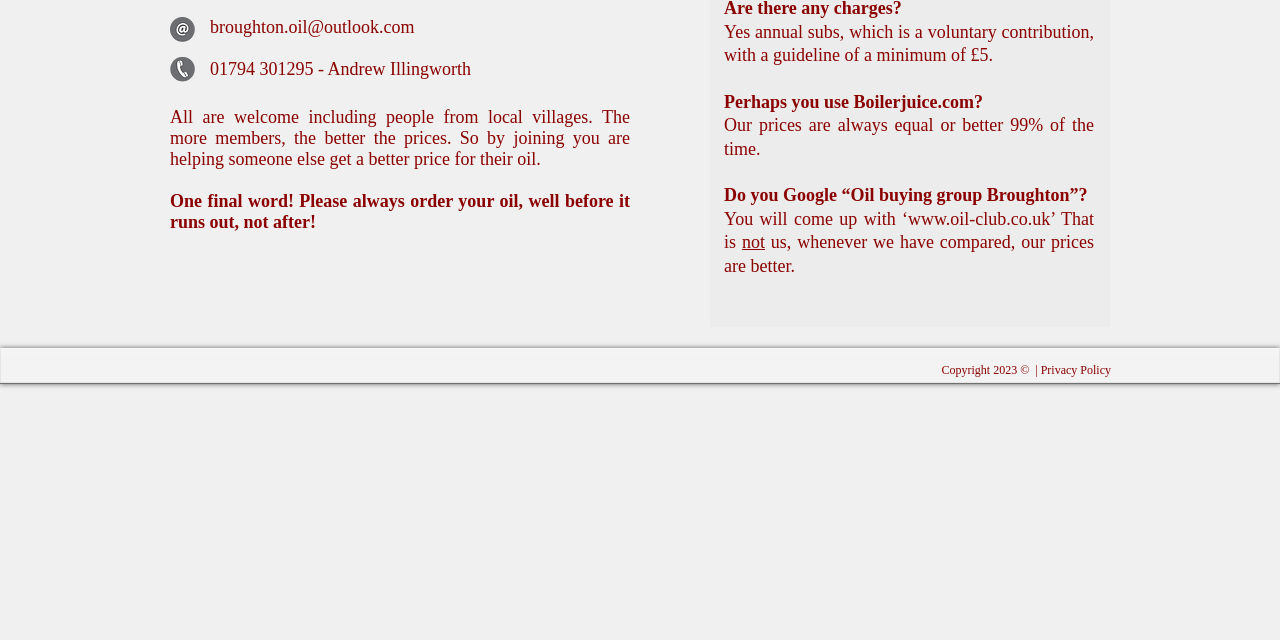Provide the bounding box for the UI element matching this description: "www.oil-club.co.uk".

[0.709, 0.326, 0.821, 0.358]